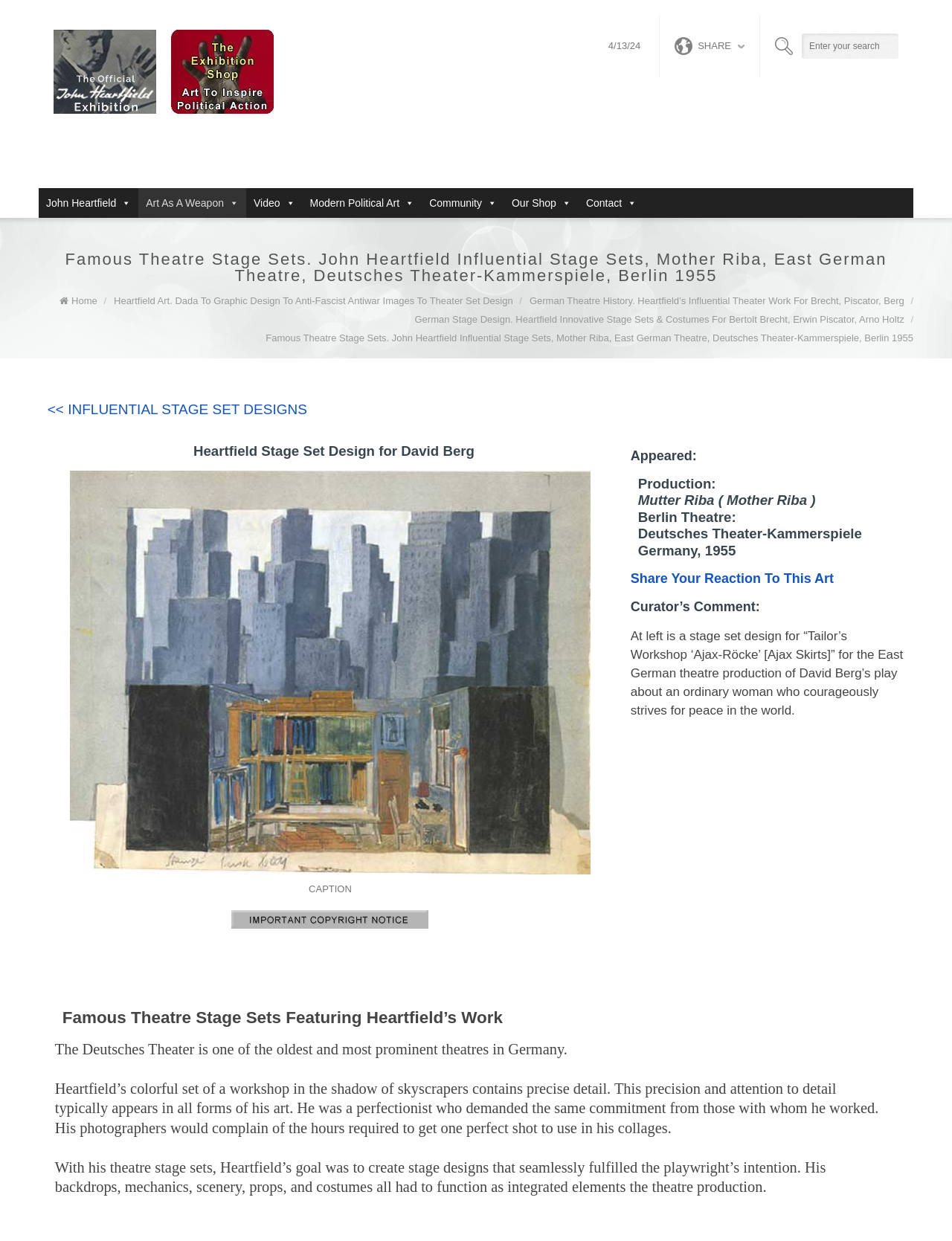Locate the bounding box coordinates of the UI element described by: "Modern Political Art". Provide the coordinates as four float numbers between 0 and 1, formatted as [left, top, right, bottom].

[0.318, 0.152, 0.443, 0.176]